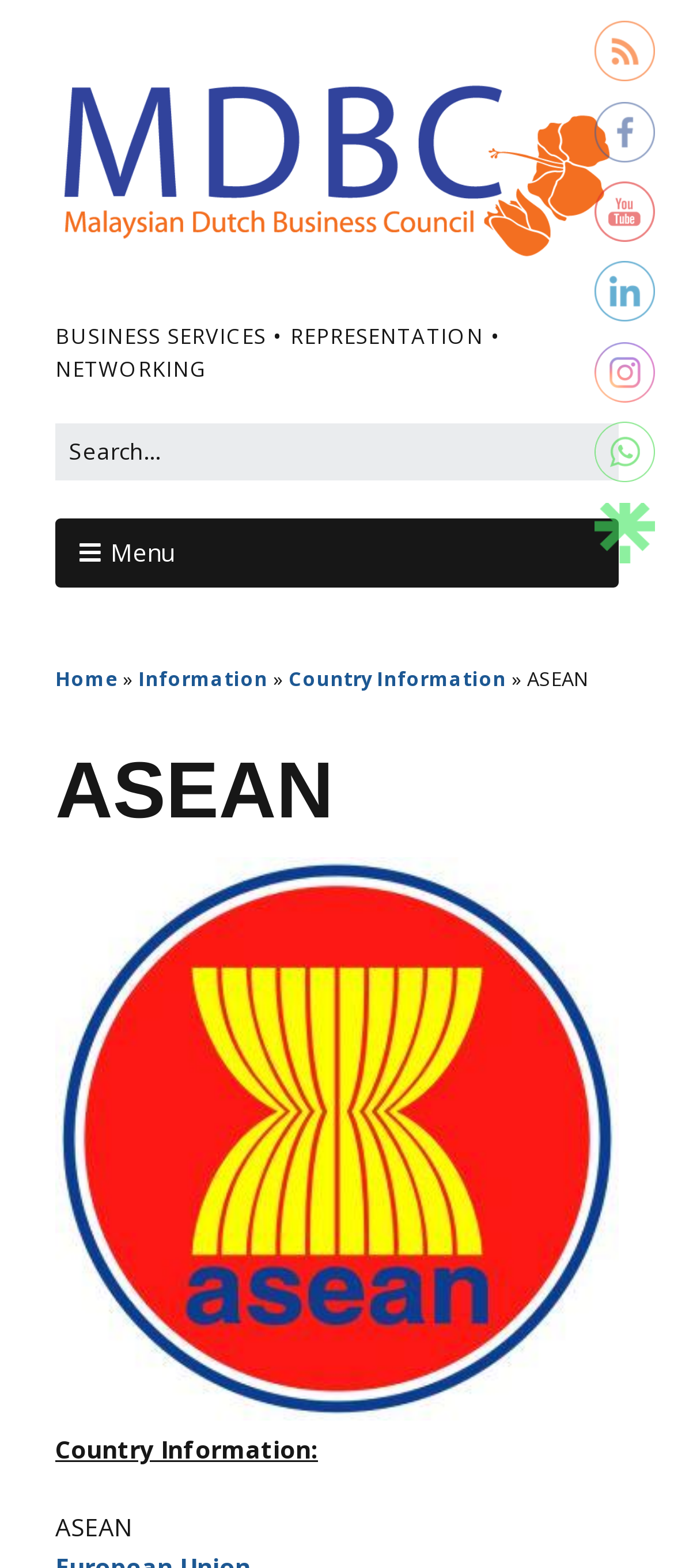What services does the organization provide?
Provide a detailed and extensive answer to the question.

The organization provides business services, which is indicated by the static text element 'BUSINESS SERVICES • REPRESENTATION • NETWORKING' at the top of the webpage.